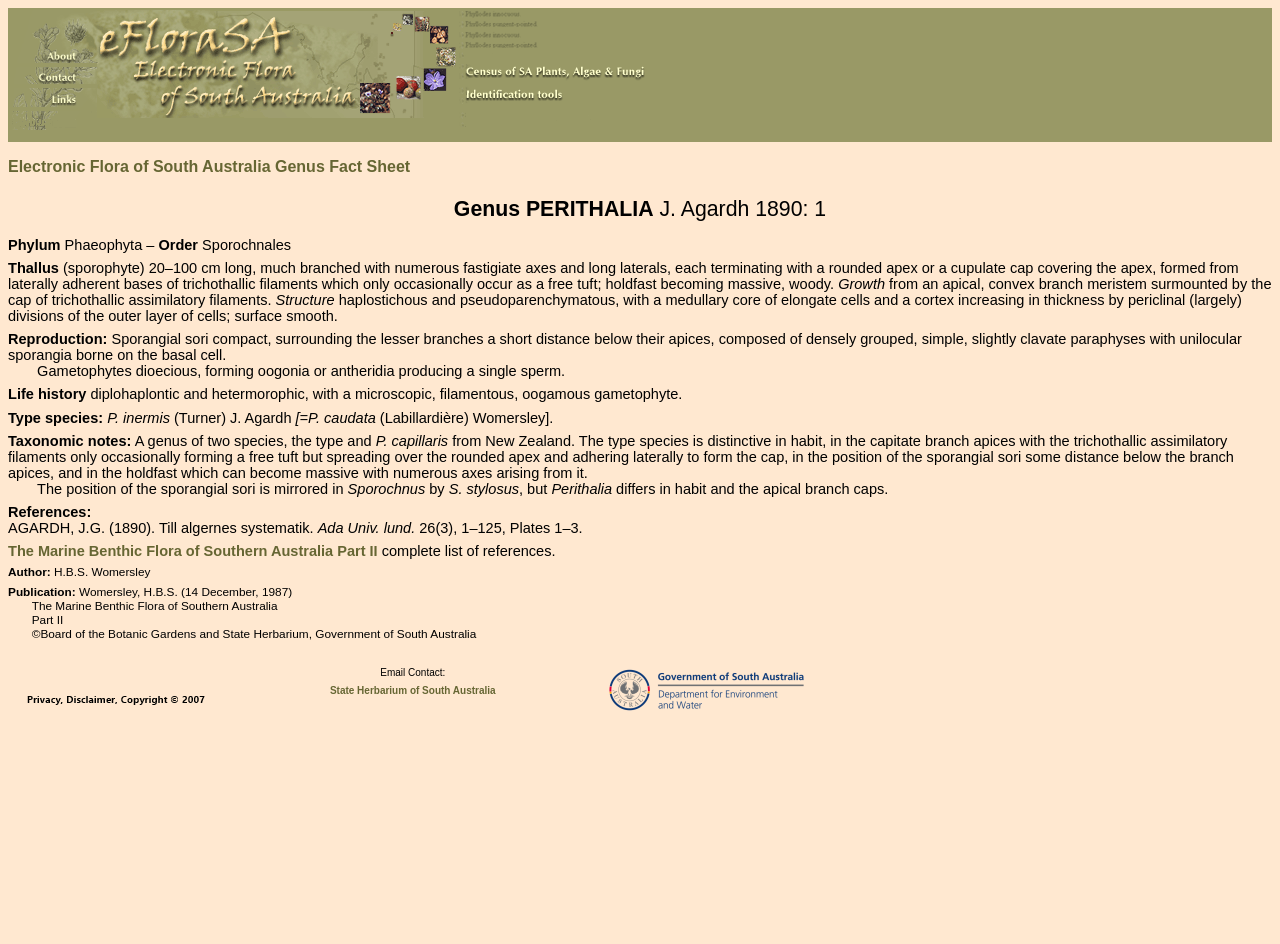Generate a comprehensive caption for the webpage you are viewing.

The webpage is about Perithalia, a genus of brown algae, and is part of the State Herbarium of South Australia's Electronic Flora of South Australia. At the top of the page, there is a navigation menu with links to "About", "Contact", "Links", "Electronic Flora of South Australia", and "Census of SA Plants, Algae & Fungi Identification tools". 

Below the navigation menu, there is a heading that reads "Genus PERITHALIA J. Agardh 1890: 1". This is followed by a section that provides information about the genus, including its phylum, order, thallus, growth, structure, reproduction, gametophytes, life history, type species, and taxonomic notes. The text is divided into paragraphs and includes scientific terms and descriptions.

There are no images on the page, but there are several links to other pages or resources, including the Electronic Flora of South Australia and the Census of SA Plants, Algae & Fungi Identification tools. The overall layout of the page is organized and easy to follow, with clear headings and concise text.